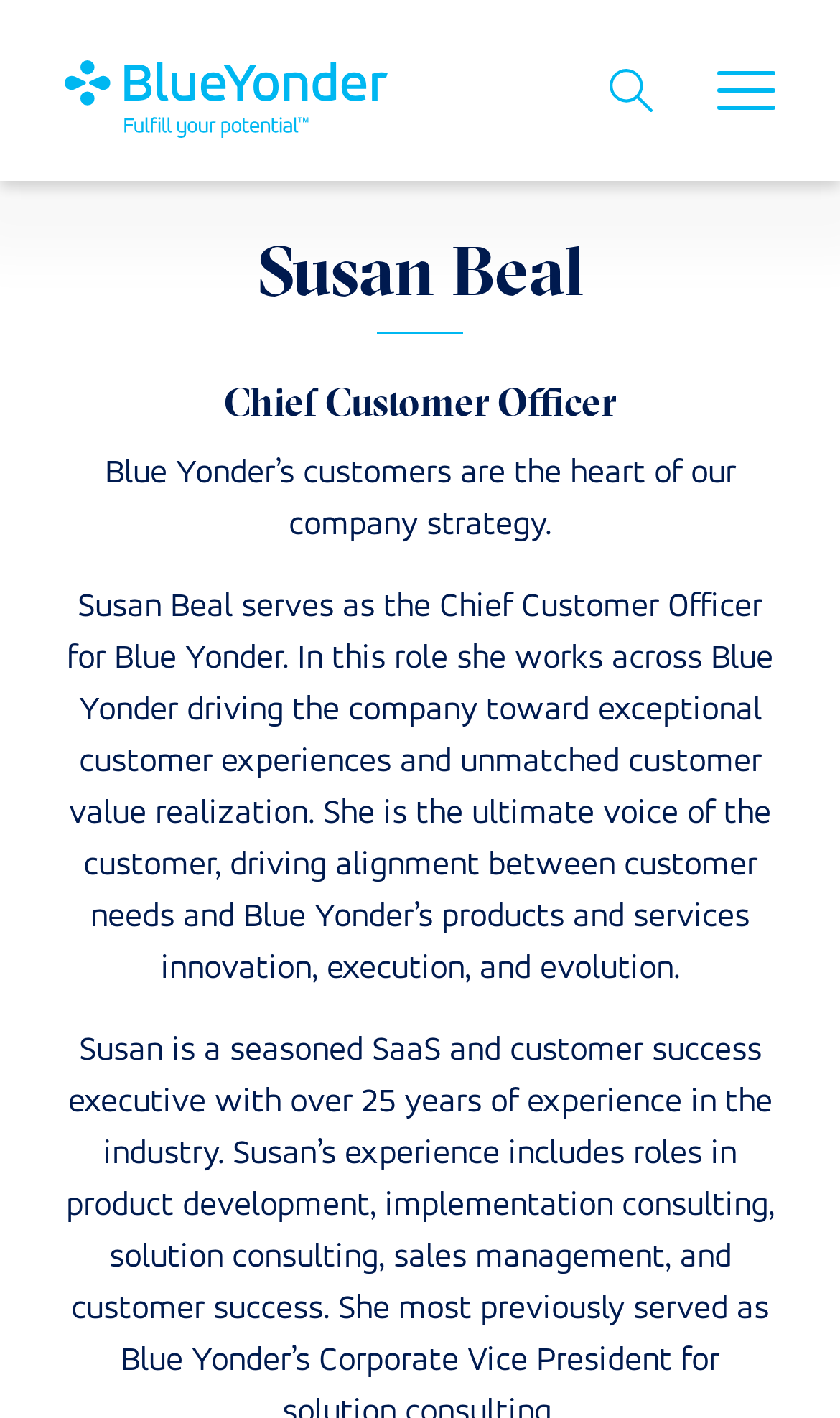Give a concise answer using one word or a phrase to the following question:
What is the focus of Susan Beal's work?

Customer experiences and value